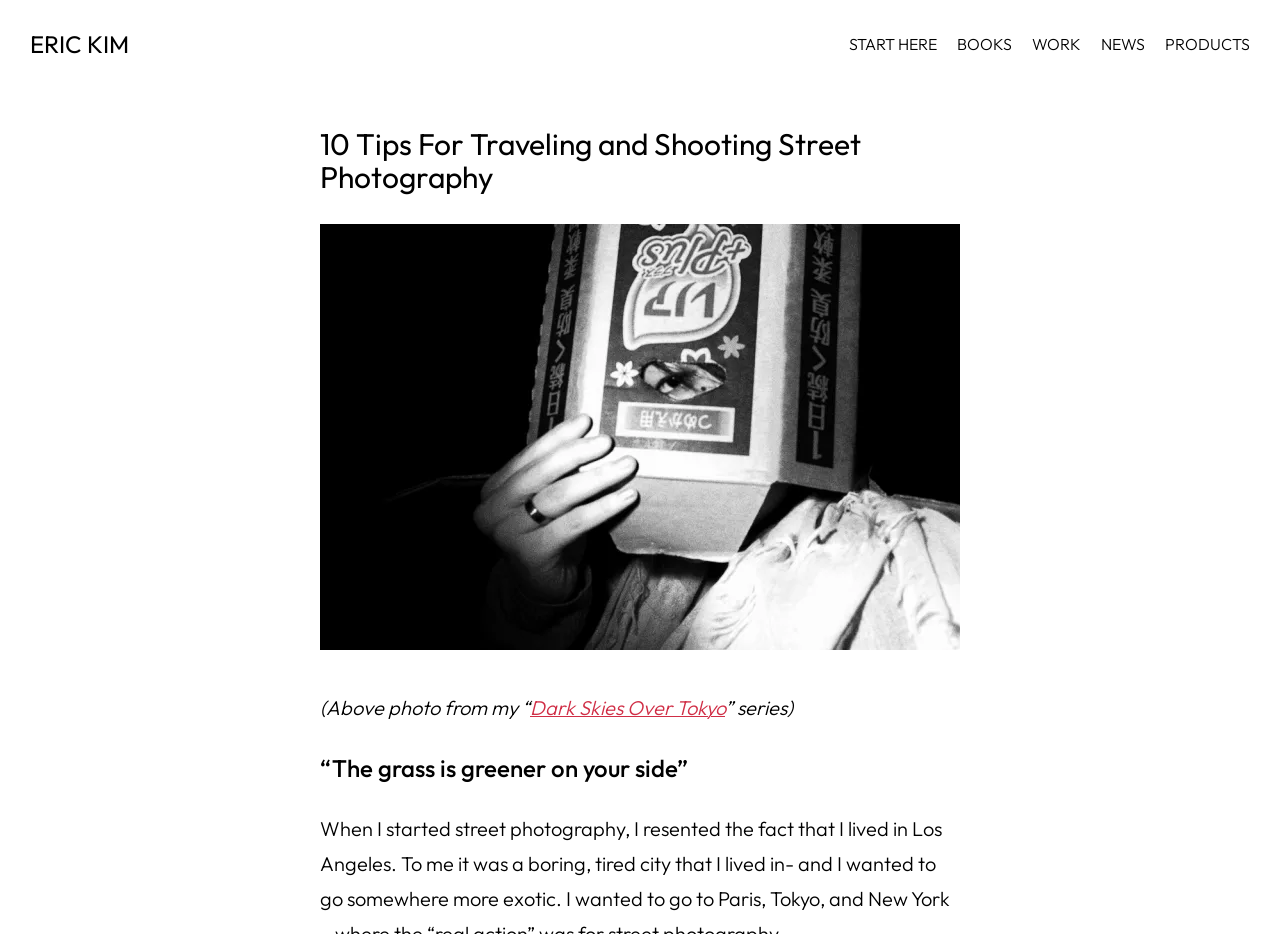Using the information from the screenshot, answer the following question thoroughly:
How many navigation links are present?

The navigation links can be found in the top-right corner of the webpage, where there are five links: 'START HERE', 'BOOKS', 'WORK', 'NEWS', and 'PRODUCTS'. These links are part of the navigation element.